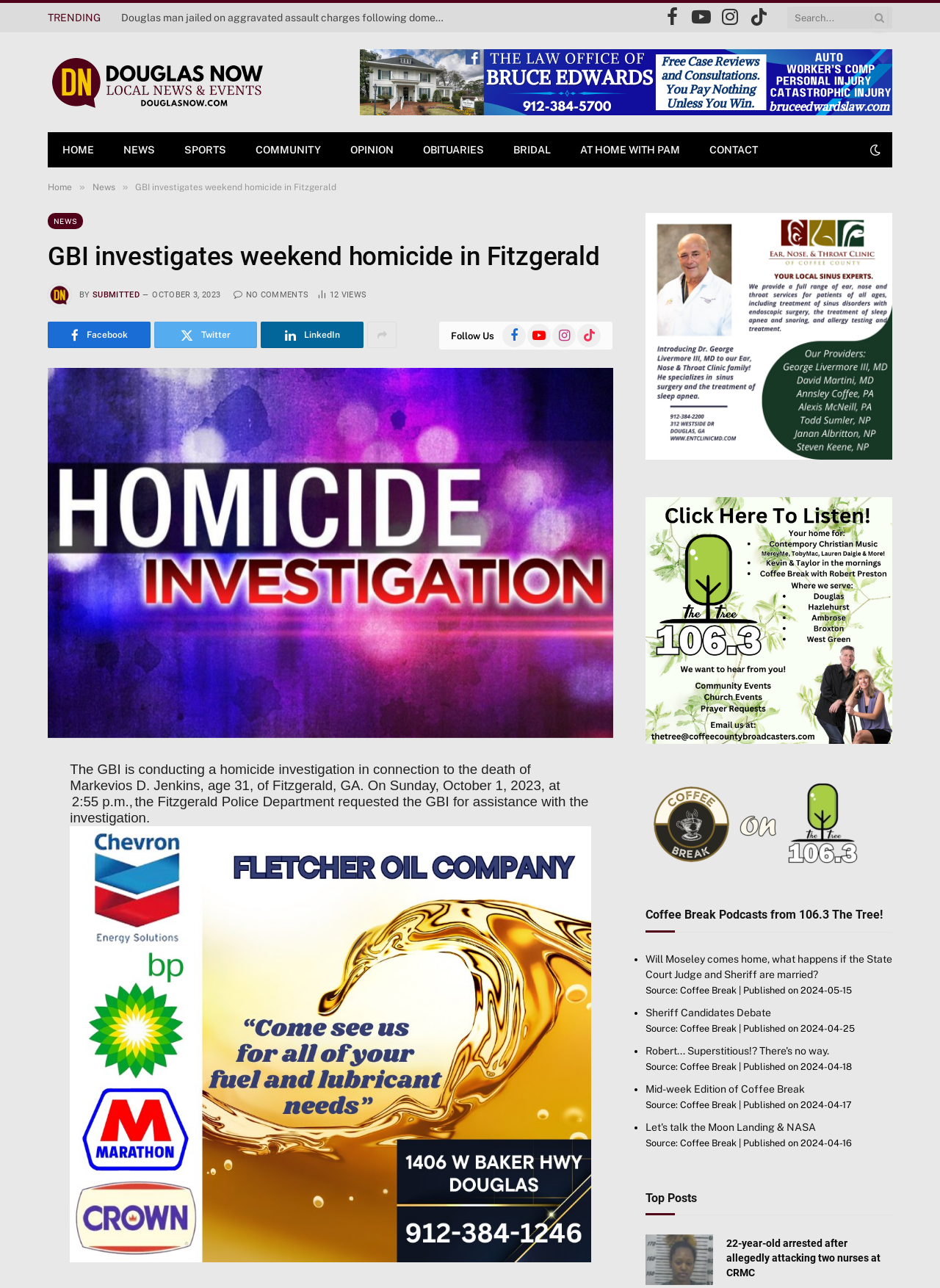Can you find the bounding box coordinates of the area I should click to execute the following instruction: "Visit Douglas Now homepage"?

[0.051, 0.037, 0.282, 0.091]